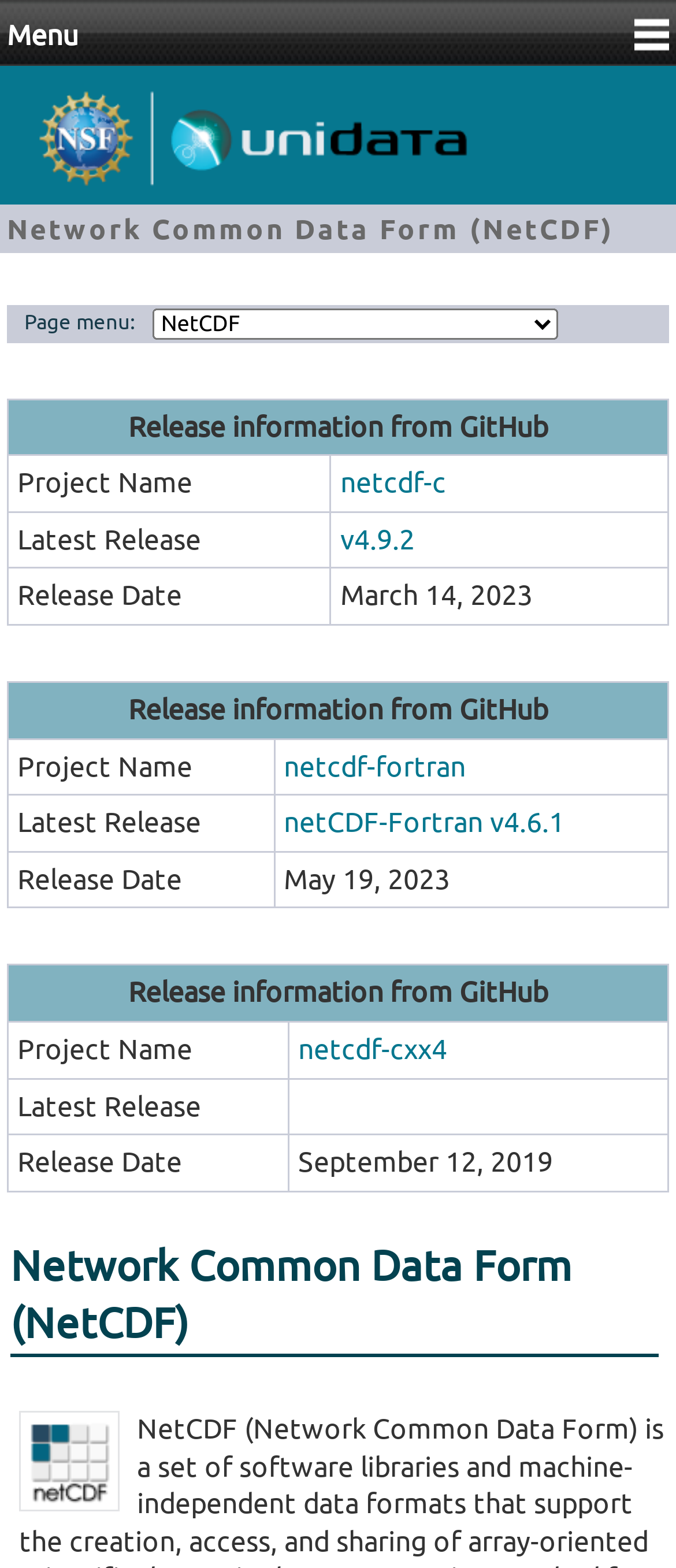Extract the bounding box coordinates of the UI element described: "netCDF-Fortran v4.6.1". Provide the coordinates in the format [left, top, right, bottom] with values ranging from 0 to 1.

[0.42, 0.514, 0.835, 0.534]